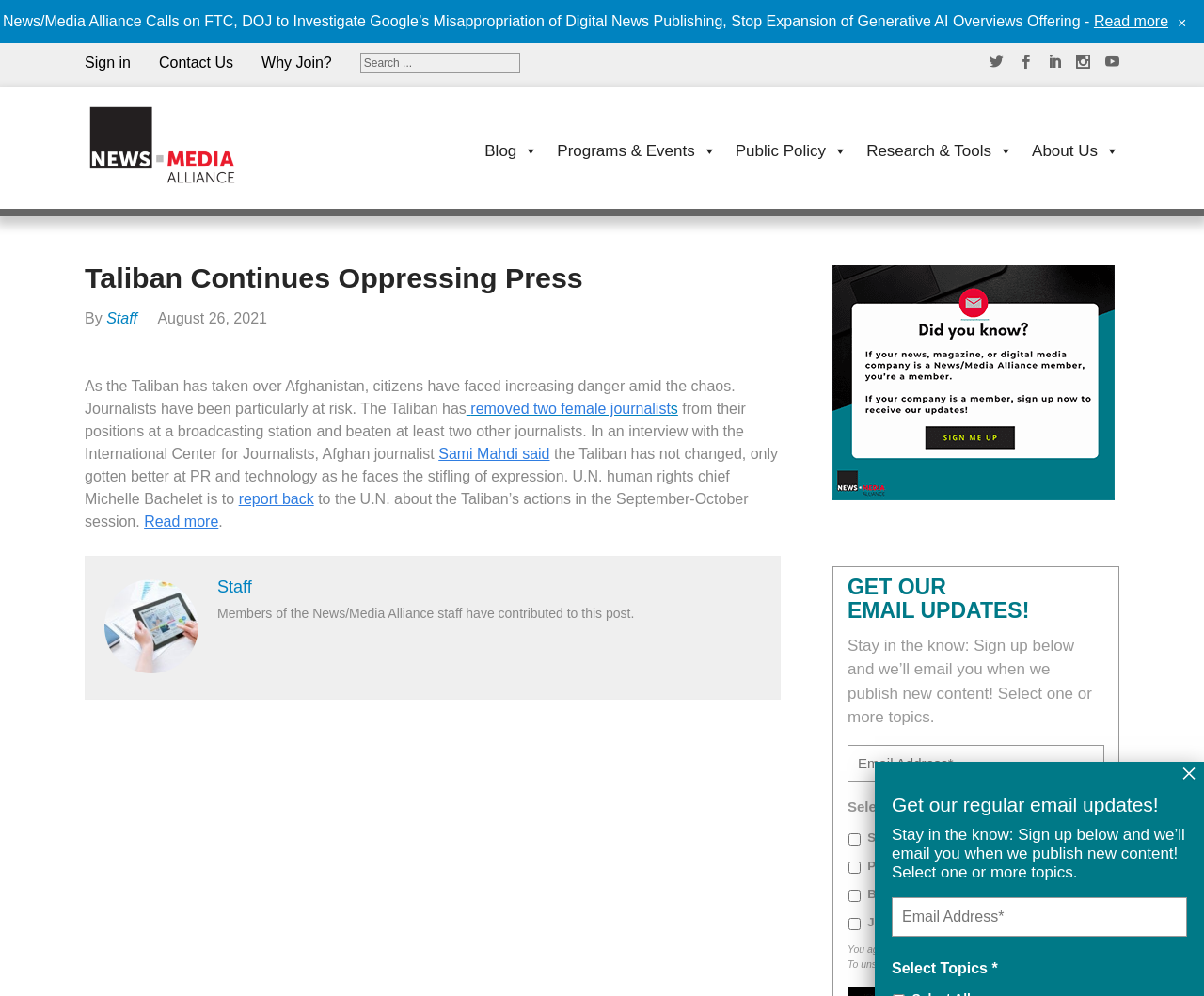Identify the bounding box coordinates necessary to click and complete the given instruction: "Close the popup".

[0.975, 0.765, 1.0, 0.788]